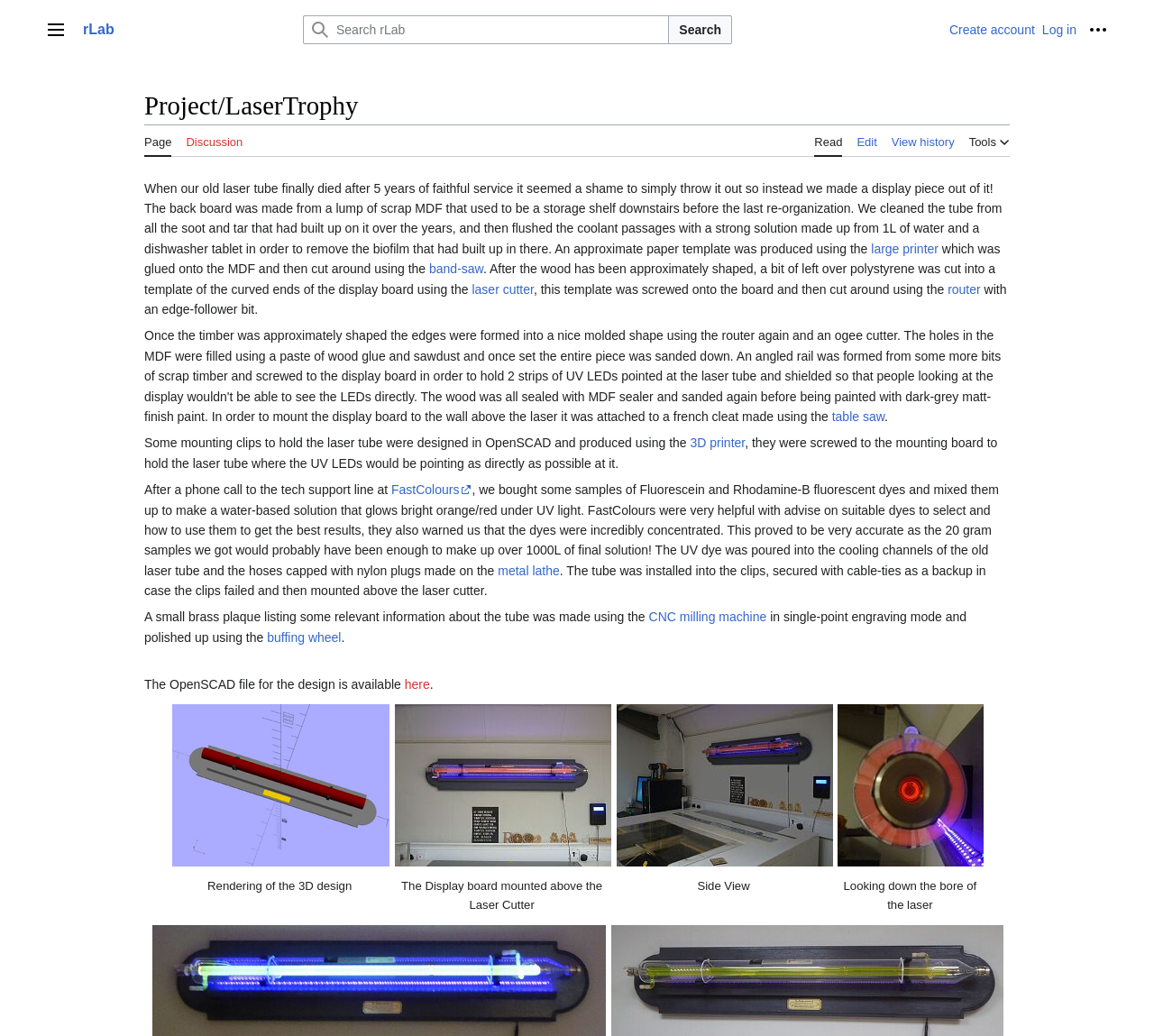Summarize the webpage with a detailed and informative caption.

The webpage is about a project called "LaserTrophy" on the rLab website. At the top, there is a navigation menu labeled "Site" with a "Main menu" button. Next to it is a link to "rLab" and a search bar with a "Search" button. On the right side of the top section, there is another navigation menu labeled "Personal tools" with links to "Create account", "Log in", and "More options".

Below the top section, there is a header with the title "Project/LaserTrophy". Underneath, there are three navigation menus: "Namespaces" with links to "Page" and "Discussion", "Views" with links to "Read", "Edit", and "View history", and "Page tools" with a "Tools" button and links to various tools.

The main content of the webpage is a descriptive text about the LaserTrophy project, which is a display piece made from an old laser tube. The text explains the process of creating the display piece, including cleaning the tube, making a backboard, and designing mounting clips using OpenSCAD and producing them with a 3D printer. The text also mentions the use of fluorescent dyes and a metal lathe.

Throughout the text, there are links to various tools and machines used in the project, such as a laser cutter, band-saw, router, and CNC milling machine. There are also links to external websites, such as FastColours.

At the bottom of the page, there are four links to images: "Rendering of the 3D design", "The Display board mounted above the Laser Cutter", "Side View", and "Looking down the bore of the laser". Each link has a corresponding image below it.